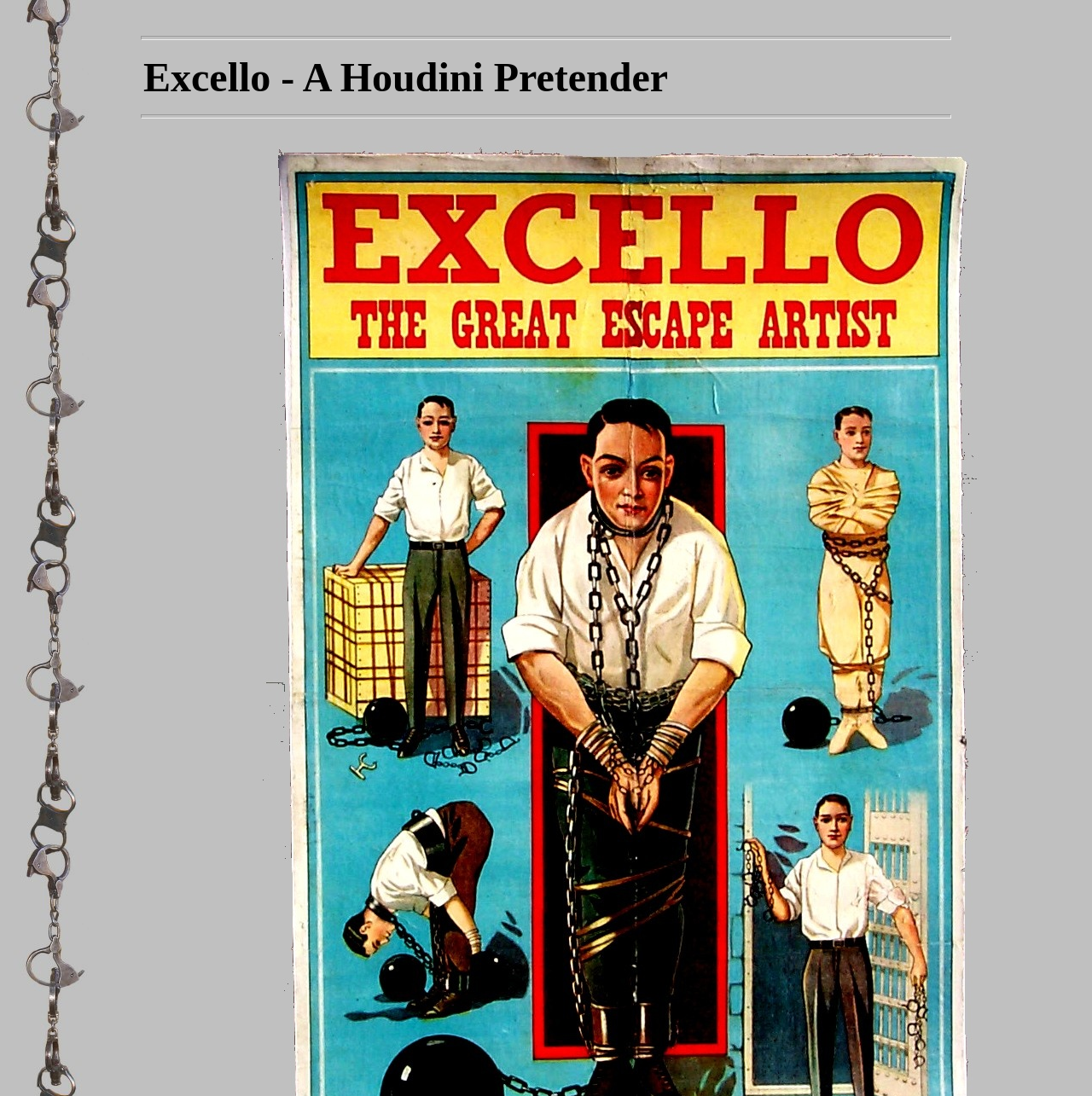Respond with a single word or phrase:
What is the width of the outermost blockquote?

0.926